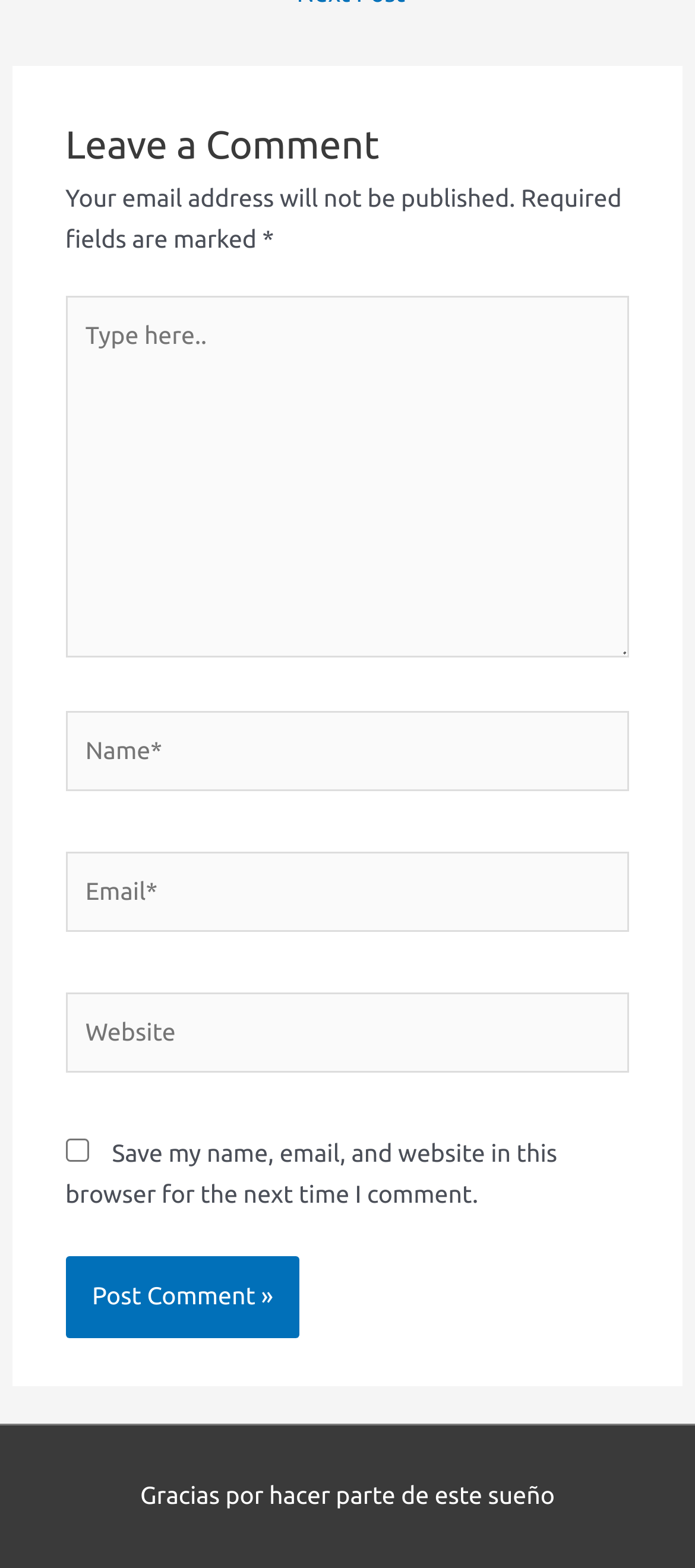What is the purpose of the text box labeled 'Type here..'?
Using the image as a reference, give an elaborate response to the question.

The text box labeled 'Type here..' is located under the heading 'Leave a Comment', and it is a required field, indicating that it is meant for users to input their comment.